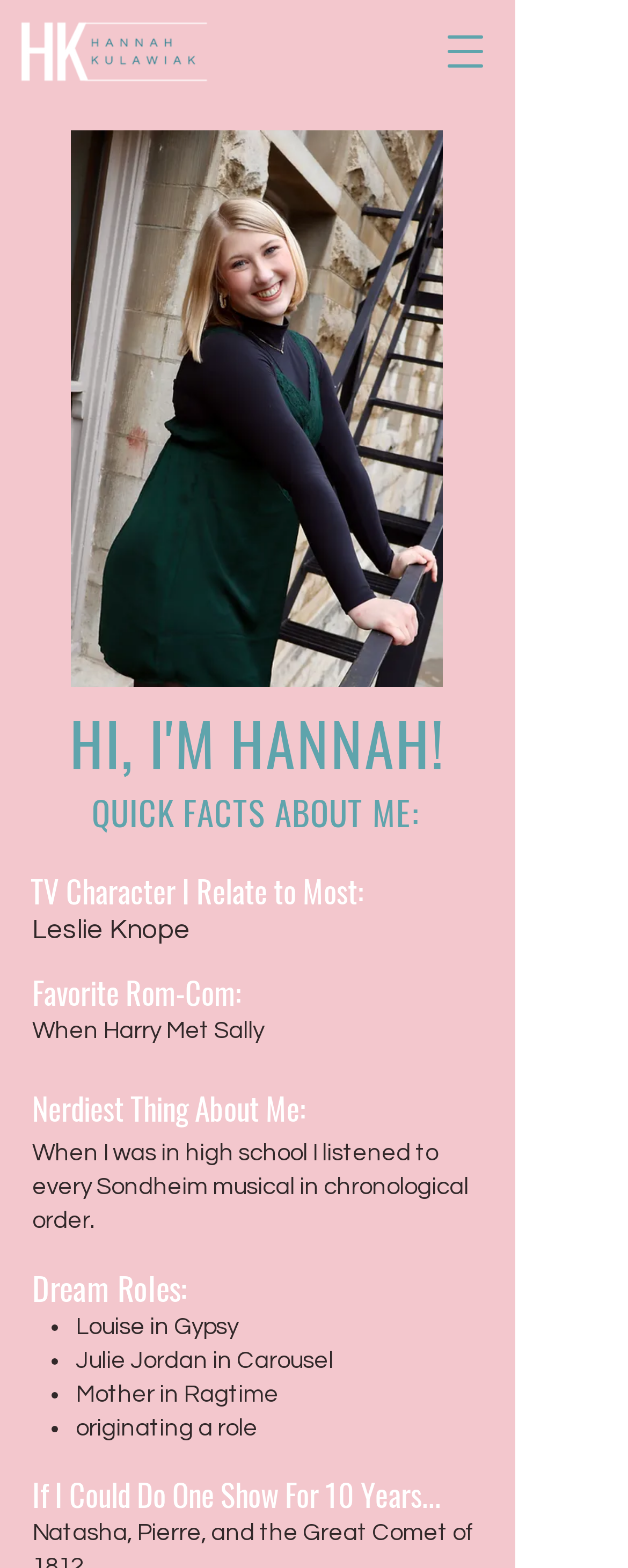Summarize the webpage with a detailed and informative caption.

This webpage is about Hannah Kulawiak, an individual who has created a personal webpage to share information about herself. At the top-right corner, there is a button to open a navigation menu. On the top-left corner, there is a link to an image of the "HK logo.png". Below the logo, there is a large image of Hannah, taking up most of the top half of the page.

The main content of the page is divided into sections, each with a heading. The first heading, "HI, I'M HANNAH!", is followed by a section titled "QUICK FACTS ABOUT ME:". This section contains several subheadings, including "TV Character I Relate to Most:", "Favorite Rom-Com:", "Nerdiest Thing About Me:", "Dream Roles:", and "If I Could Do One Show For 10 Years...". 

Under each subheading, there is a brief description or answer. For example, under "TV Character I Relate to Most:", the text "Leslie Knope" is written. Under "Dream Roles:", there is a list of four items, each marked with a bullet point, including "Louise in Gypsy", "Julie Jordan in Carousel", "Mother in Ragtime", and "originating a role".